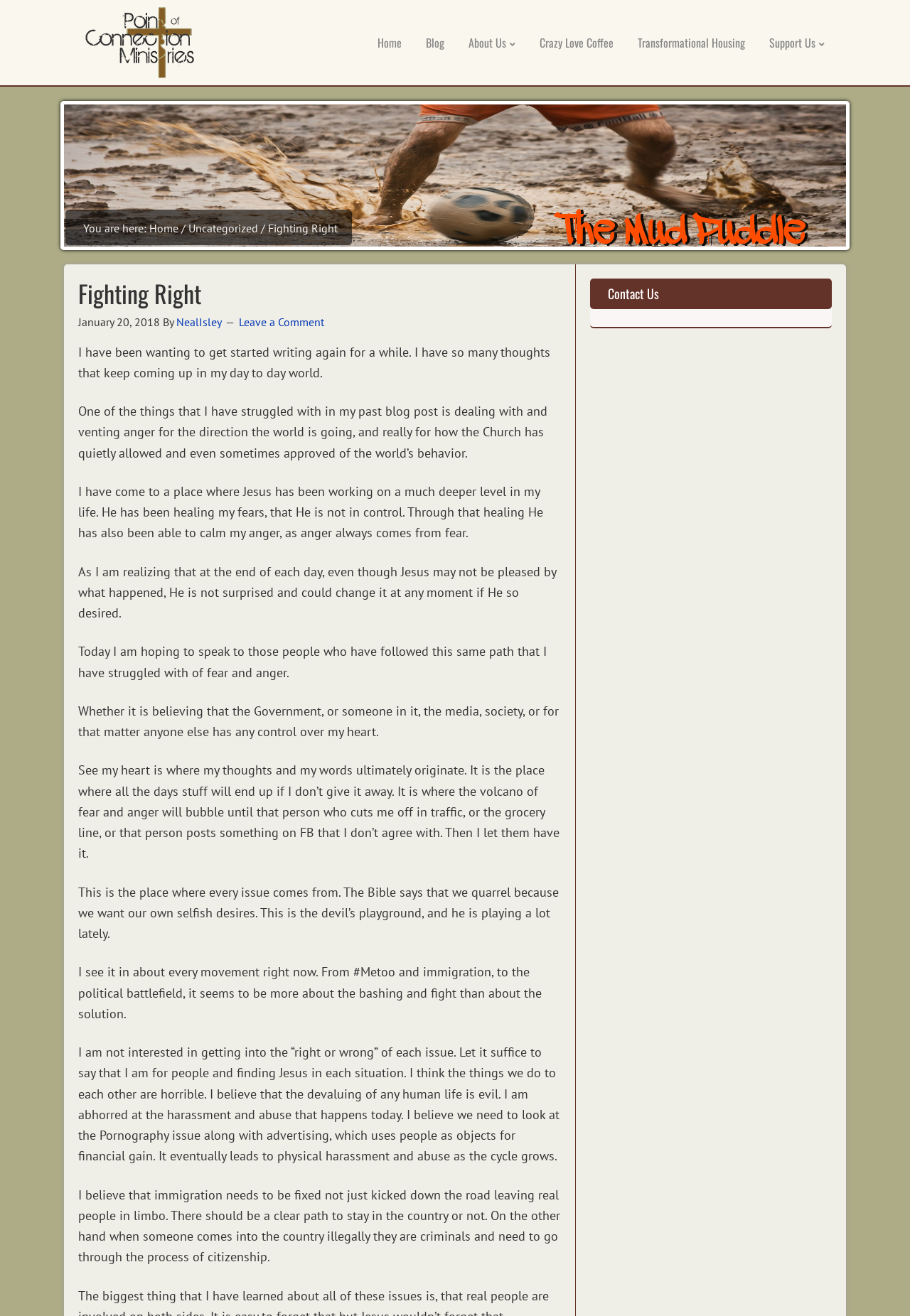Find the bounding box coordinates for the HTML element described as: "Support Us". The coordinates should consist of four float values between 0 and 1, i.e., [left, top, right, bottom].

[0.834, 0.019, 0.918, 0.046]